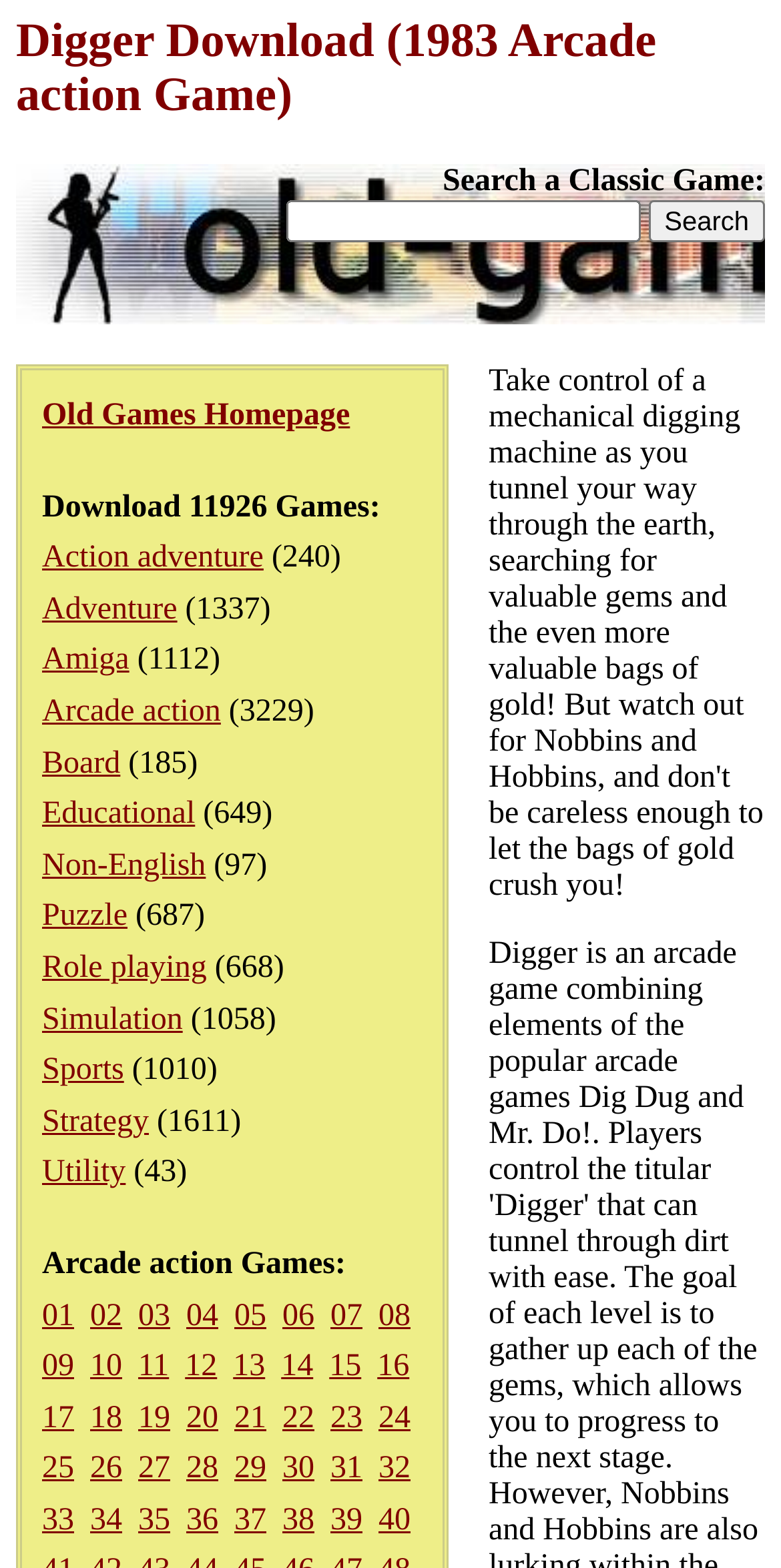What type of games are listed on this webpage?
Using the screenshot, give a one-word or short phrase answer.

Arcade action games